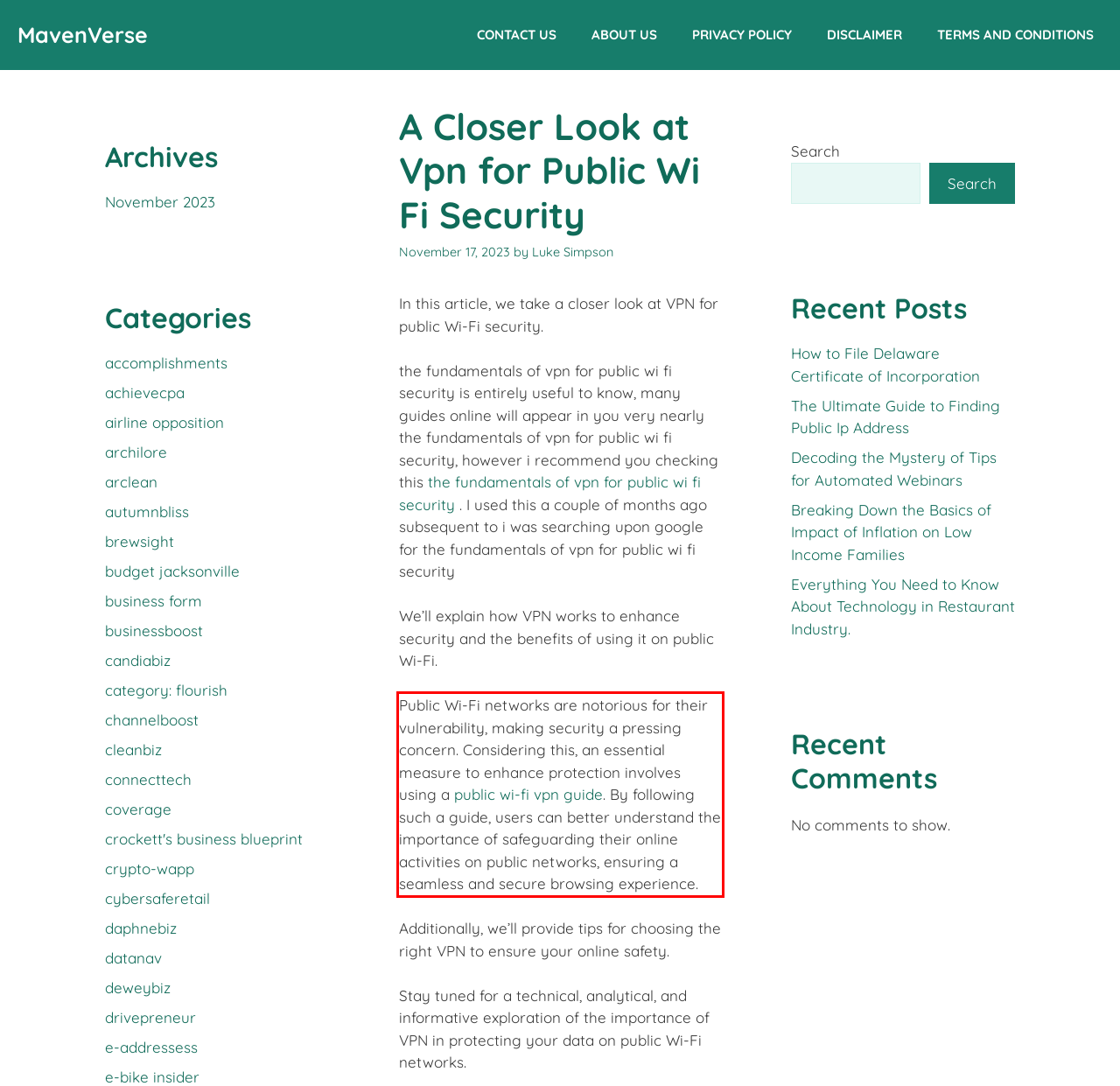Given a webpage screenshot with a red bounding box, perform OCR to read and deliver the text enclosed by the red bounding box.

Public Wi-Fi networks are notorious for their vulnerability, making security a pressing concern. Considering this, an essential measure to enhance protection involves using a public wi-fi vpn guide. By following such a guide, users can better understand the importance of safeguarding their online activities on public networks, ensuring a seamless and secure browsing experience.